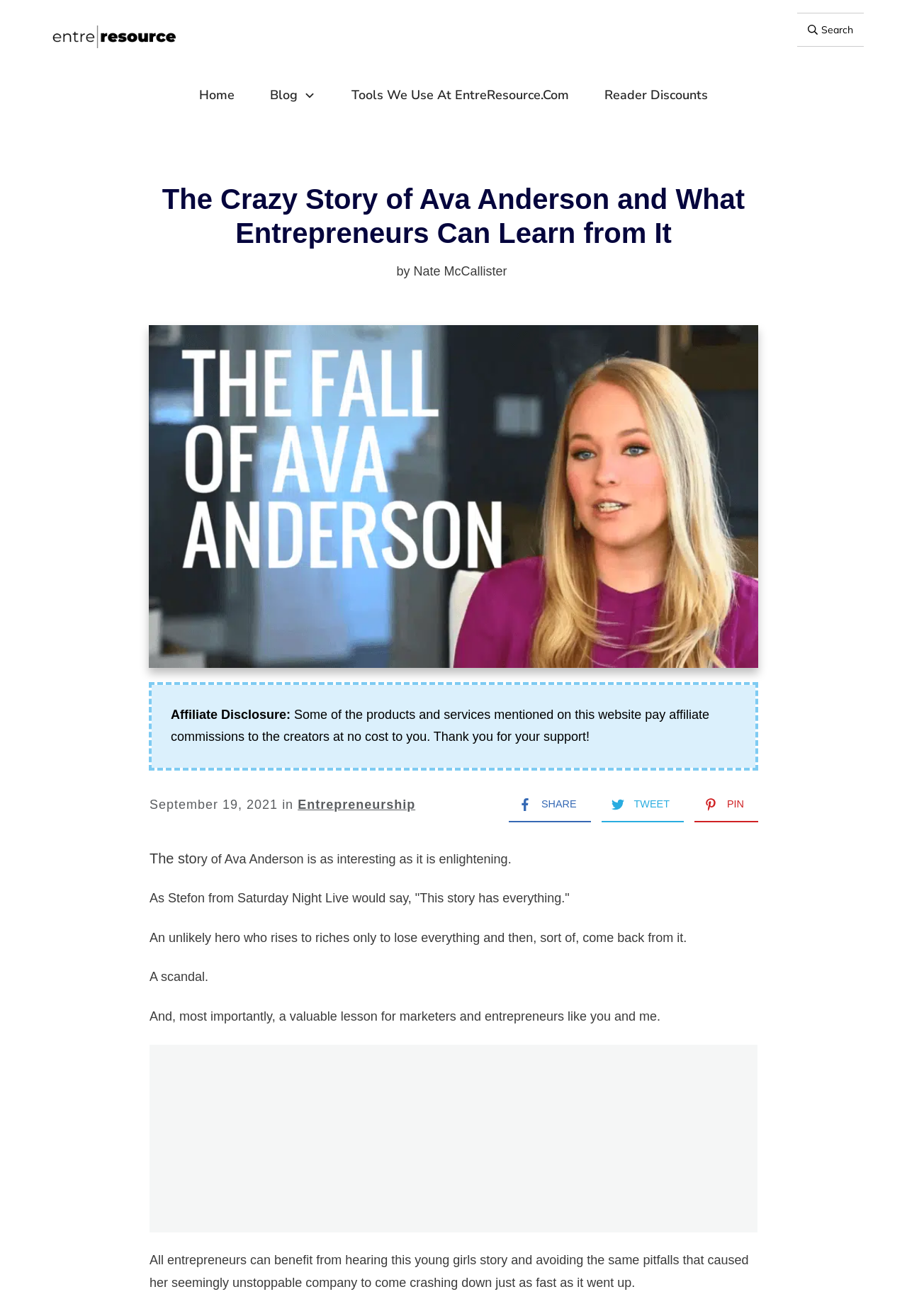Find the bounding box coordinates of the area to click in order to follow the instruction: "Read the blog post".

[0.298, 0.065, 0.348, 0.08]